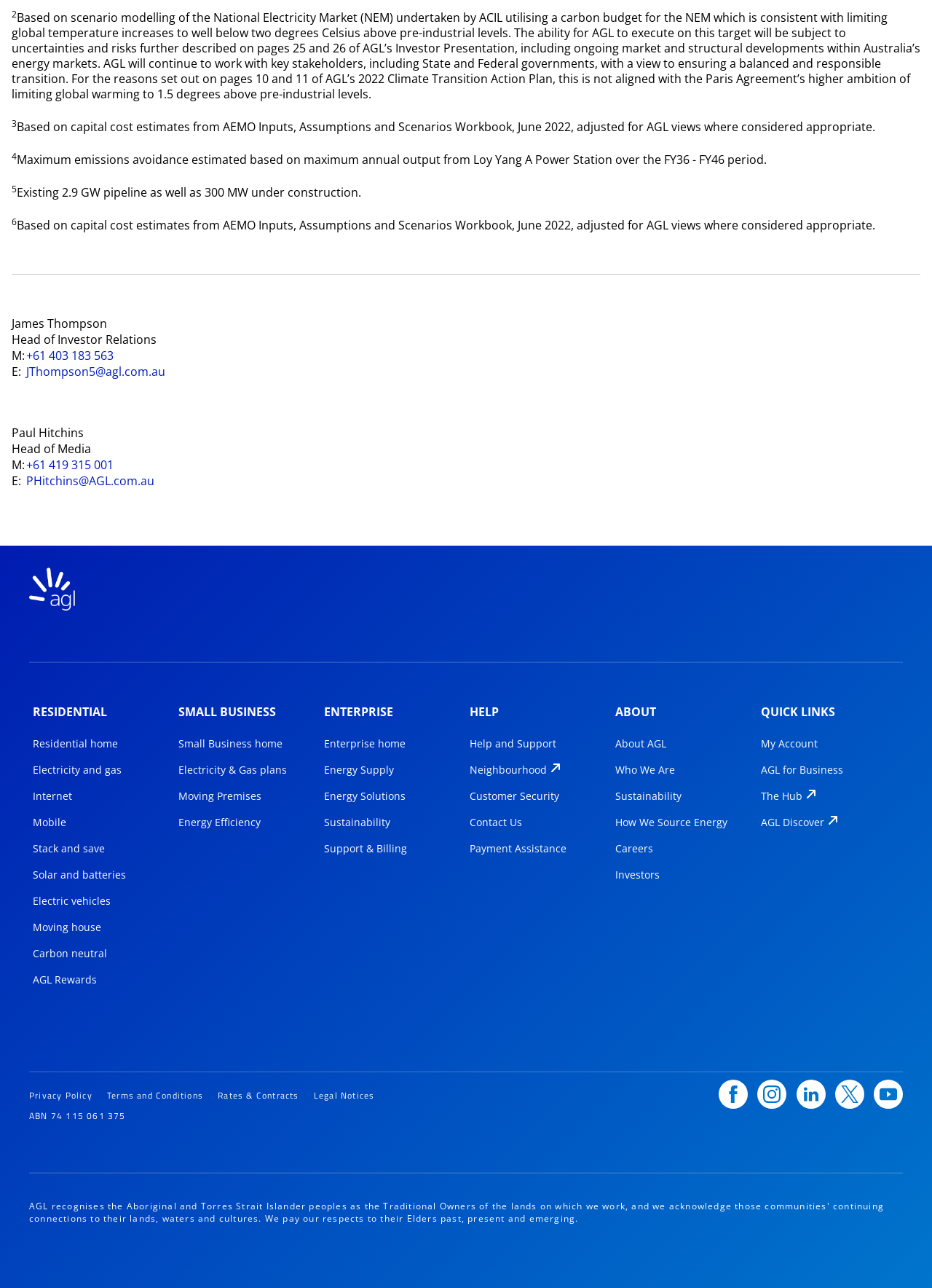What is the name of the person who is the Head of Investor Relations?
Examine the image and provide an in-depth answer to the question.

I found the answer by looking at the region with the heading 'James Thompson' and the text 'Head of Investor Relations' below it.